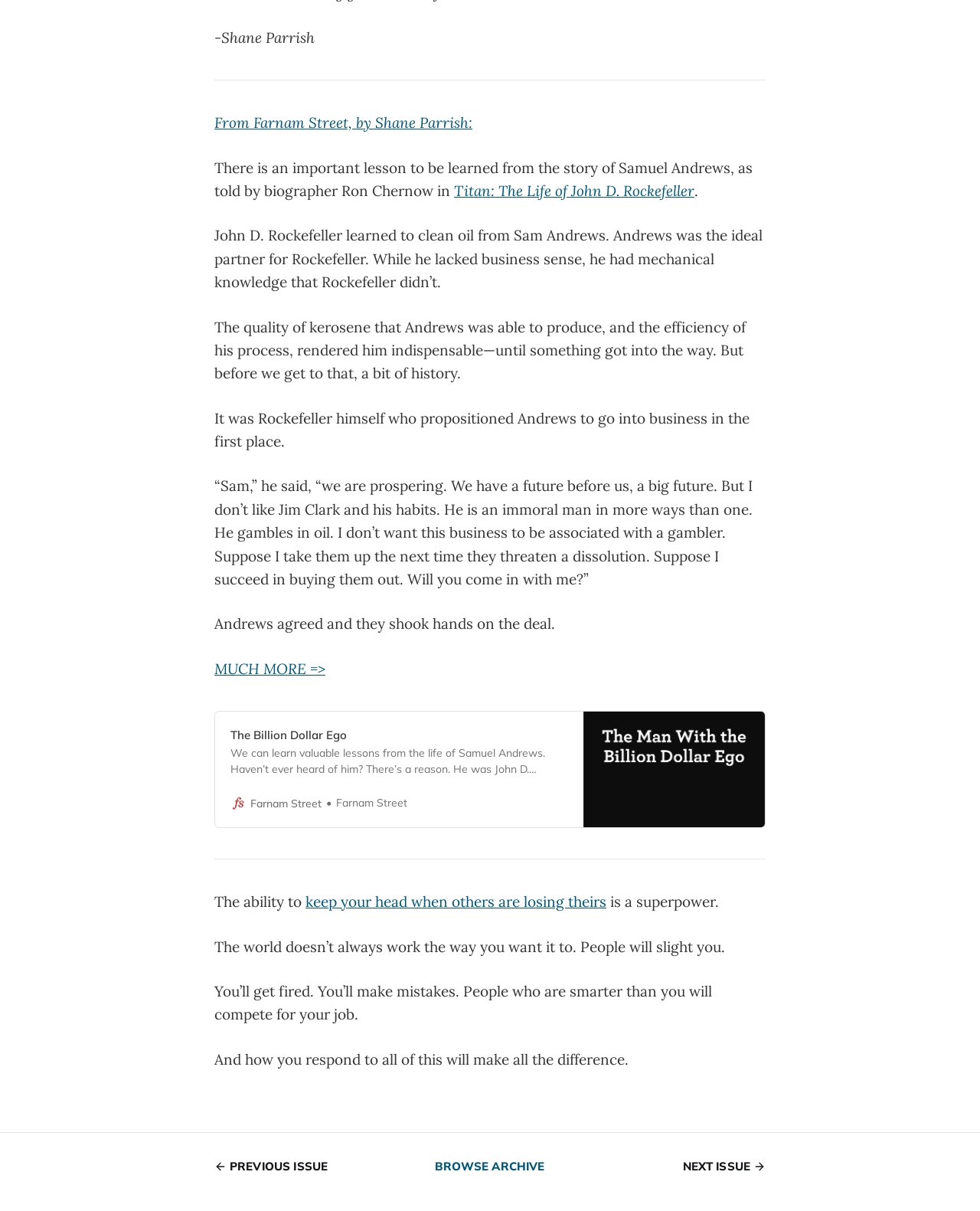Answer the following inquiry with a single word or phrase:
What is the name of the author?

Shane Parrish